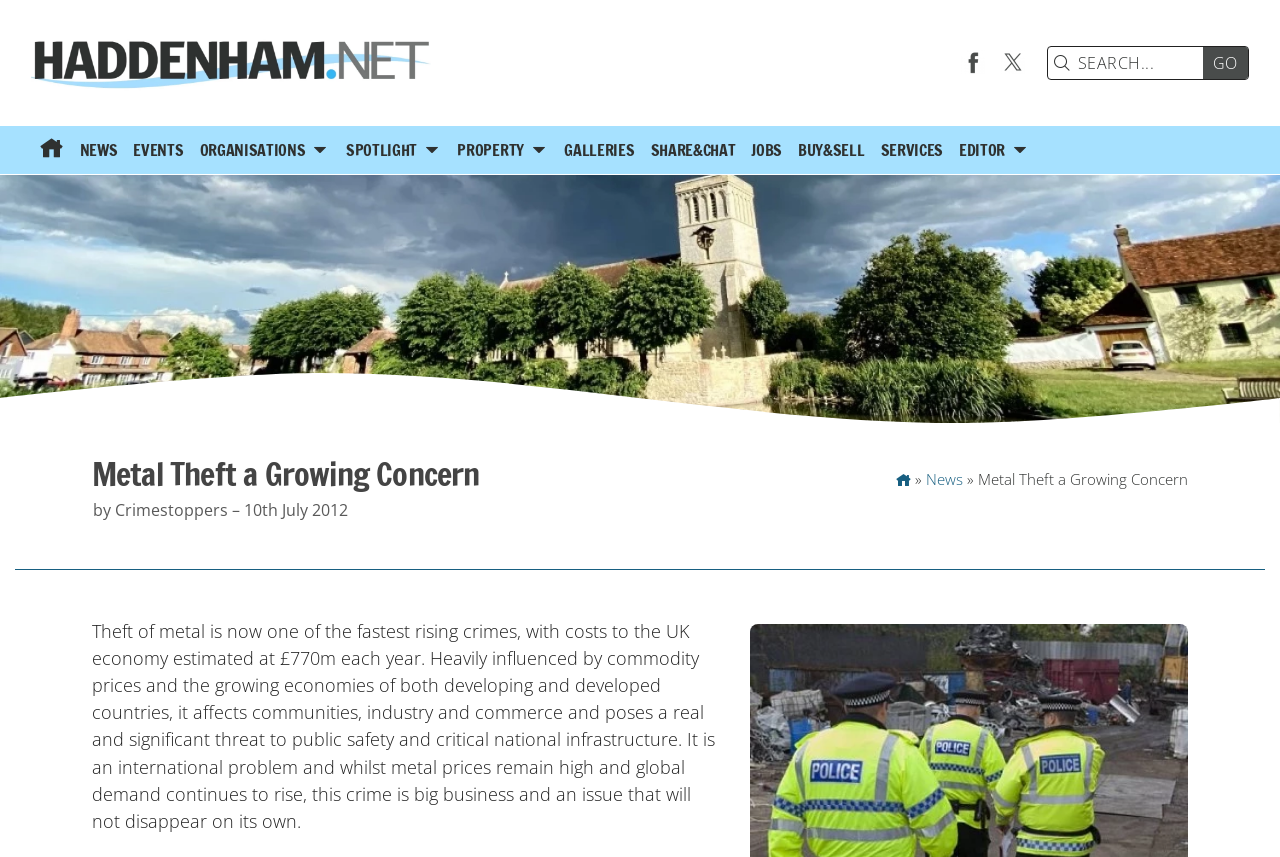Locate the bounding box coordinates of the clickable region necessary to complete the following instruction: "Visit Facebook page". Provide the coordinates in the format of four float numbers between 0 and 1, i.e., [left, top, right, bottom].

[0.751, 0.058, 0.77, 0.086]